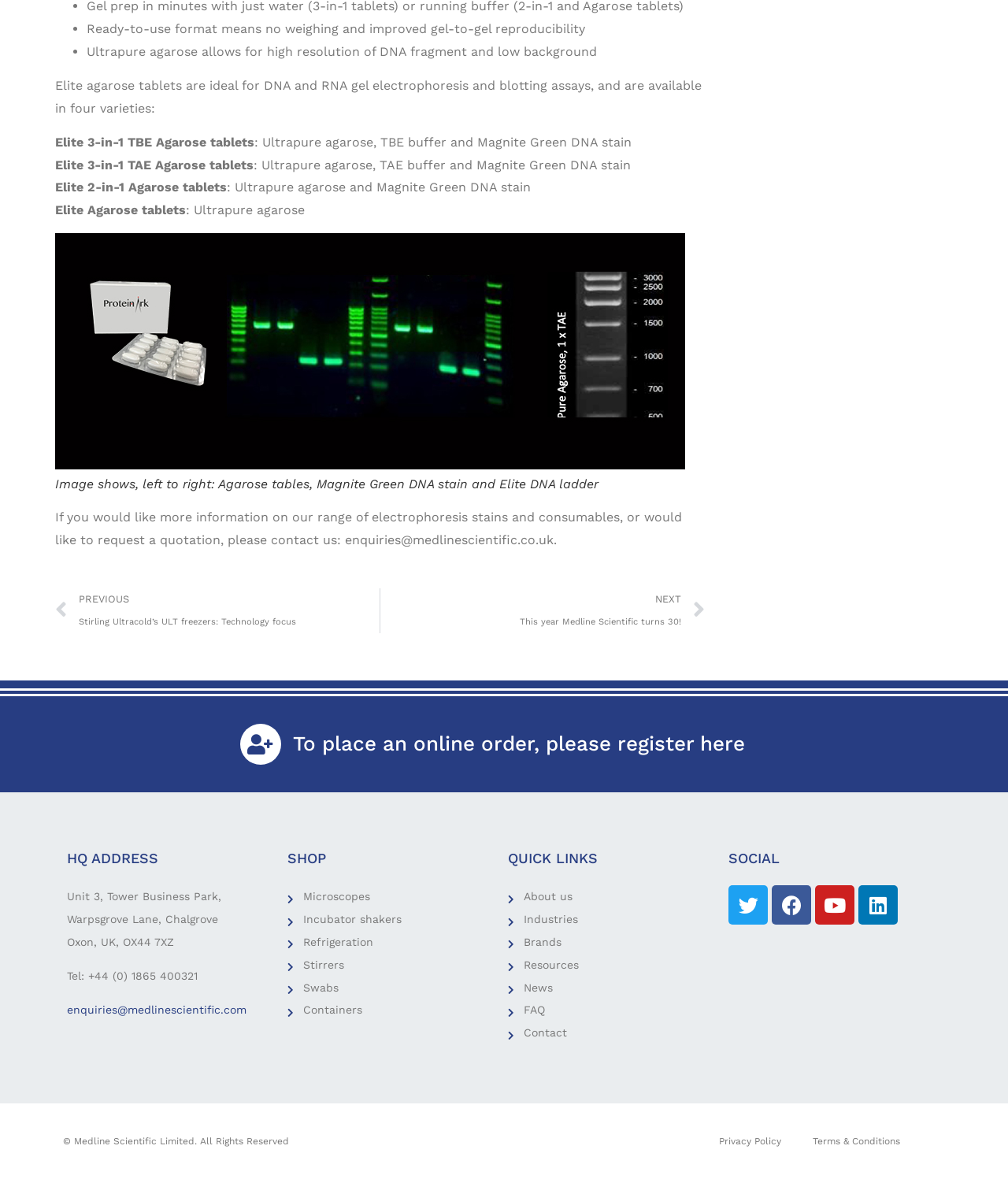Could you locate the bounding box coordinates for the section that should be clicked to accomplish this task: "Contact us for more information".

[0.055, 0.432, 0.677, 0.464]